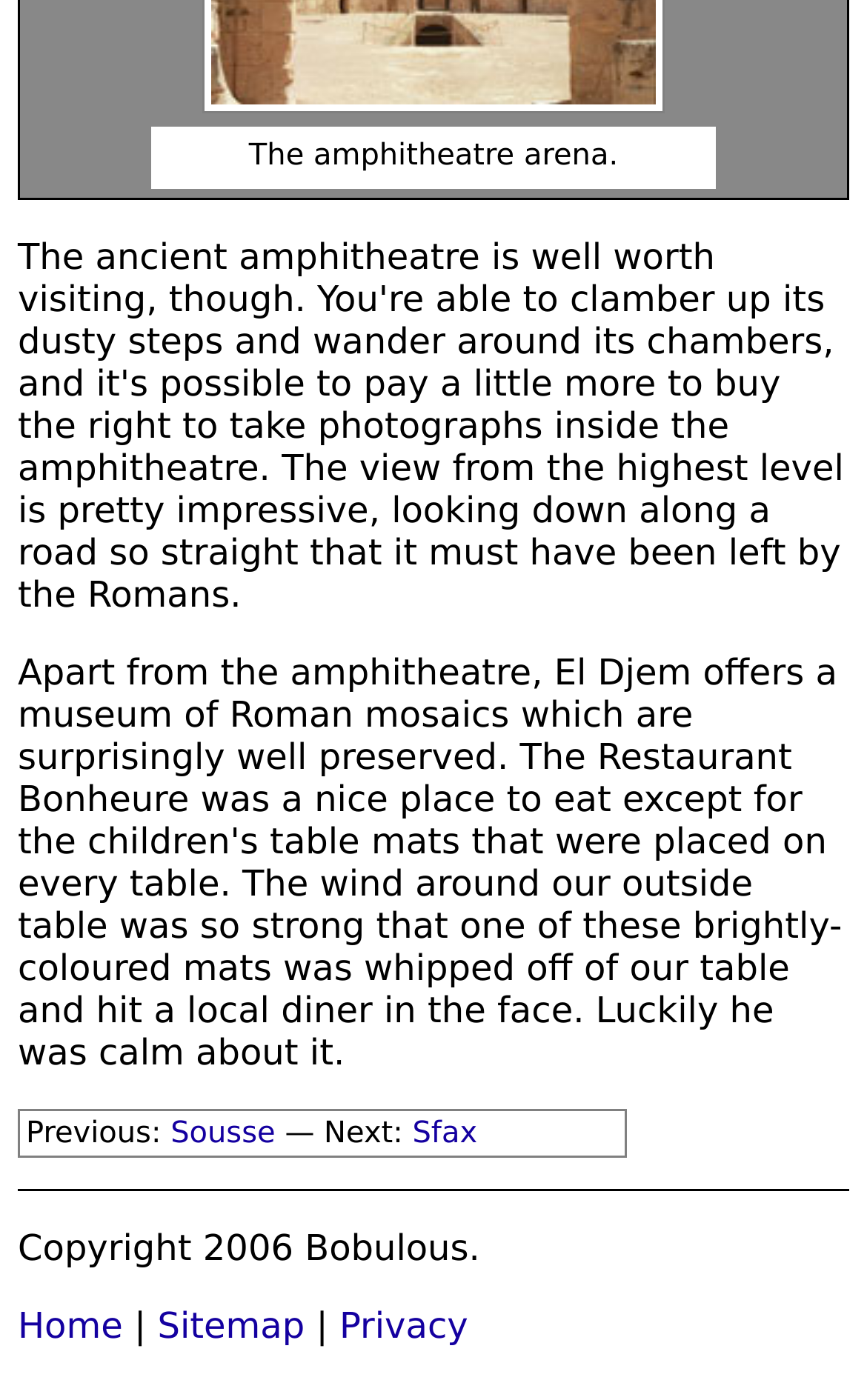Use a single word or phrase to respond to the question:
What is the previous location?

Sousse